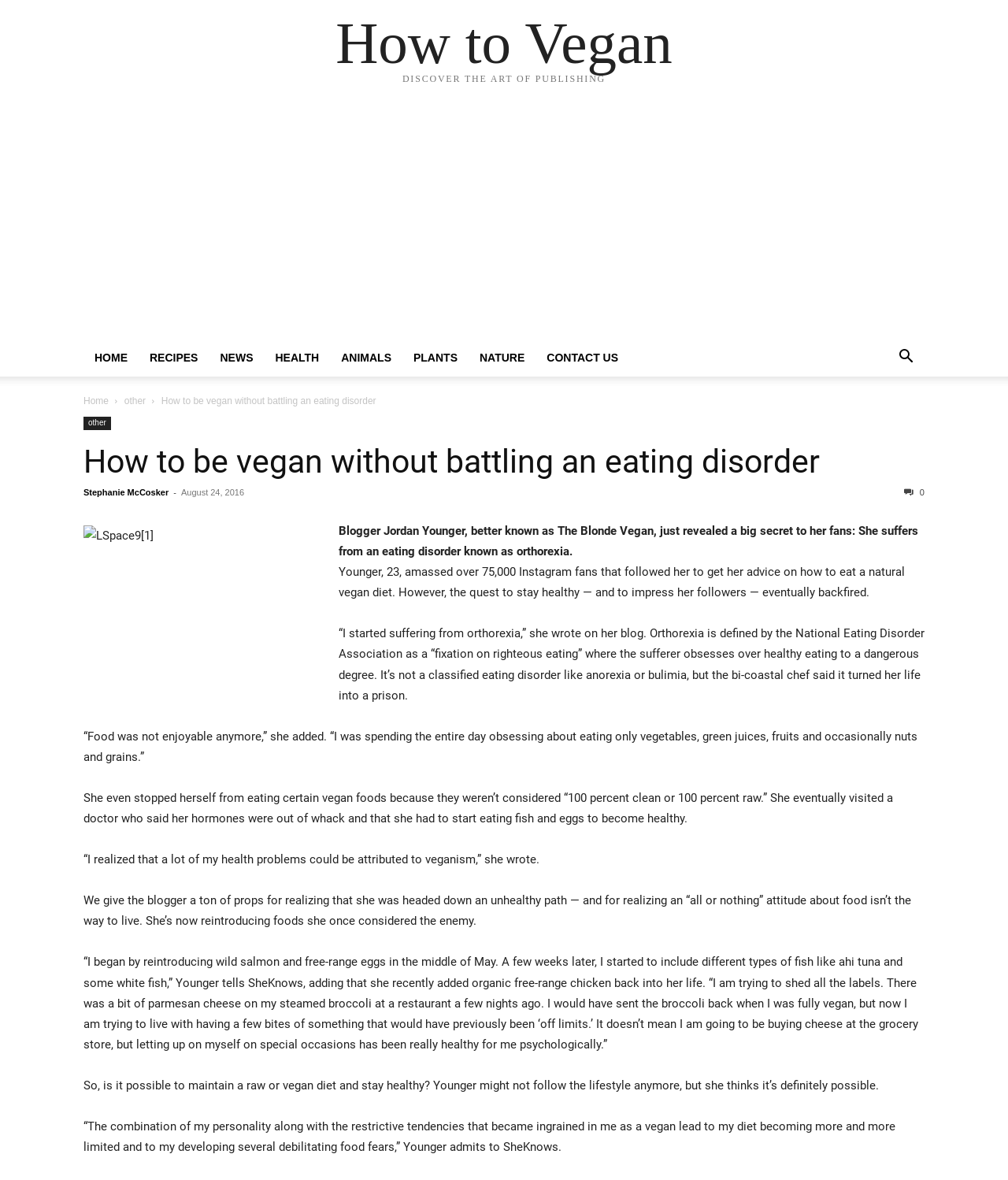Please identify the coordinates of the bounding box for the clickable region that will accomplish this instruction: "Click on the 'Stephanie McCosker' link".

[0.083, 0.413, 0.167, 0.421]